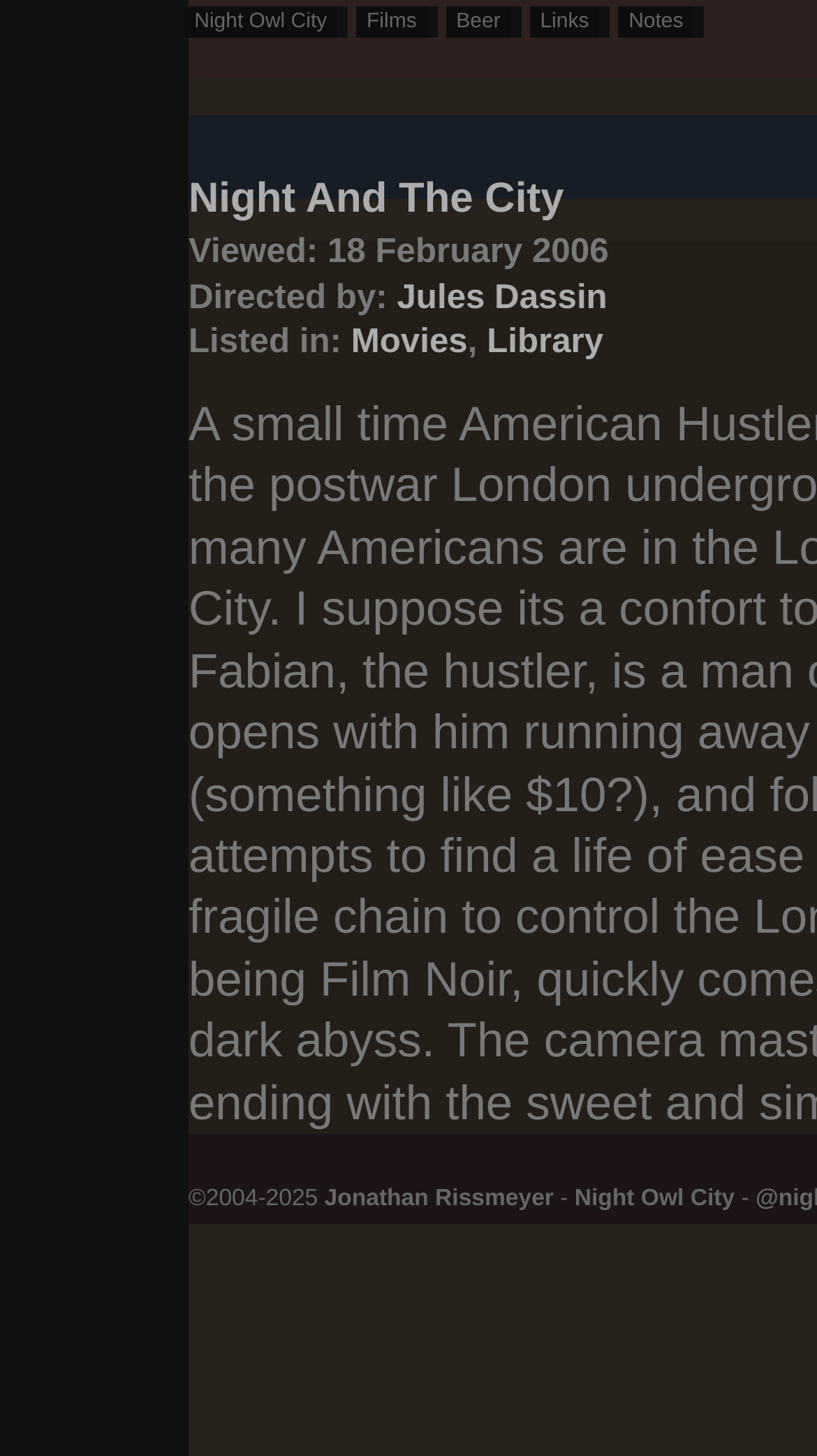Offer a detailed account of what is visible on the webpage.

The webpage is about Night Owl City, with a focus on movies, particularly "Night And The City". At the top, there are five links in a row, labeled "Night Owl City", "Films", "Beer", "Links", and "Notes", which seem to be navigation links. 

Below these links, there is a prominent link to "Night And The City", which is likely the main topic of the page. To the right of this link, there is a link to "Jules Dassin", who might be the director or a related person to the movie.

Underneath, there is a section with a label "Listed in:" followed by links to "Movies" and "Library", separated by a comma. This section appears to be categorizing the movie.

At the bottom of the page, there is a copyright notice "©2004-2025" followed by a link to "Jonathan Rissmeyer", who might be the author or owner of the webpage. A hyphen separates this link from another link to "Night Owl City", which could be a reference to the website itself.